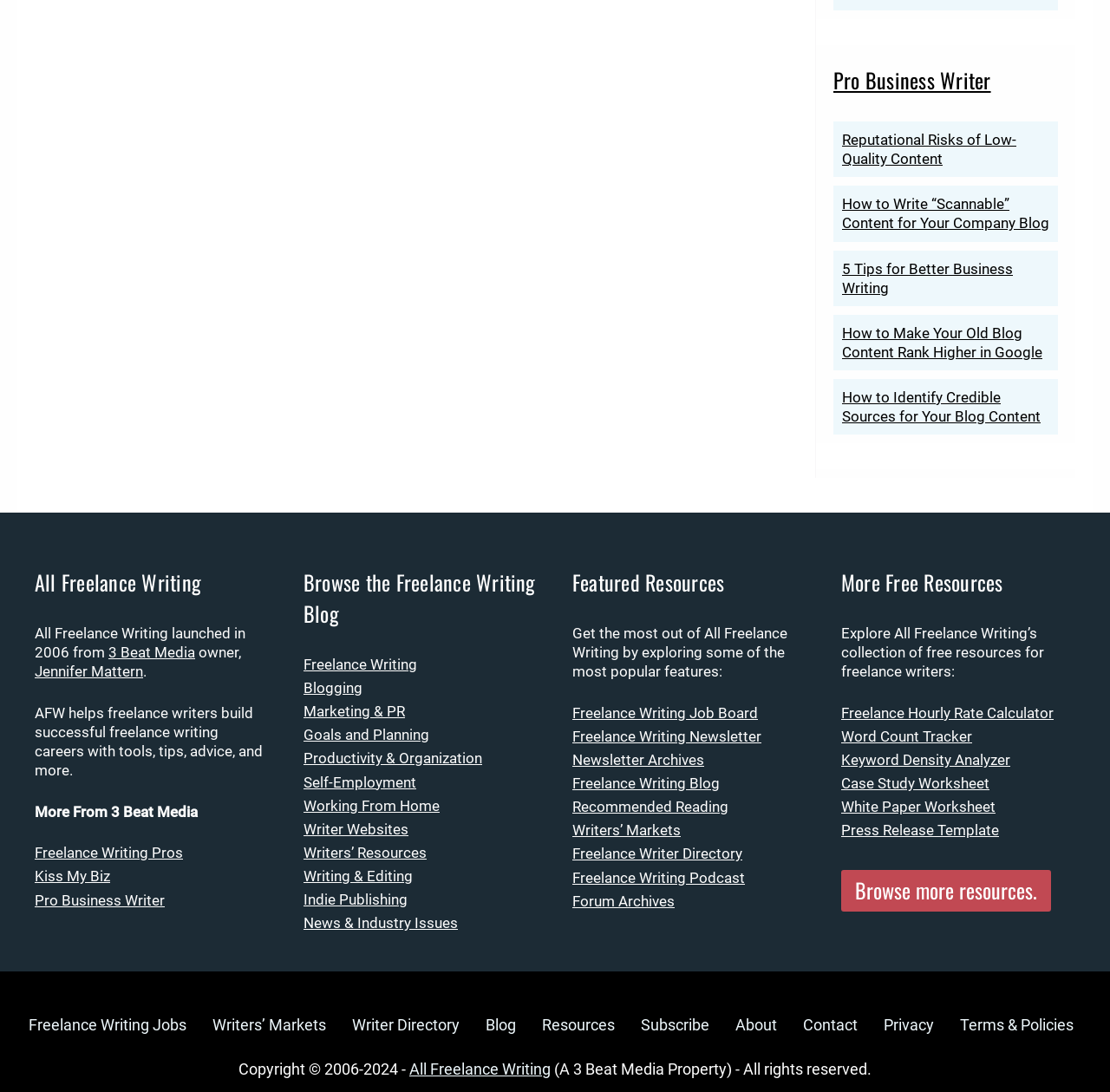Please locate the clickable area by providing the bounding box coordinates to follow this instruction: "Learn about 3 Beat Media".

[0.098, 0.59, 0.176, 0.605]